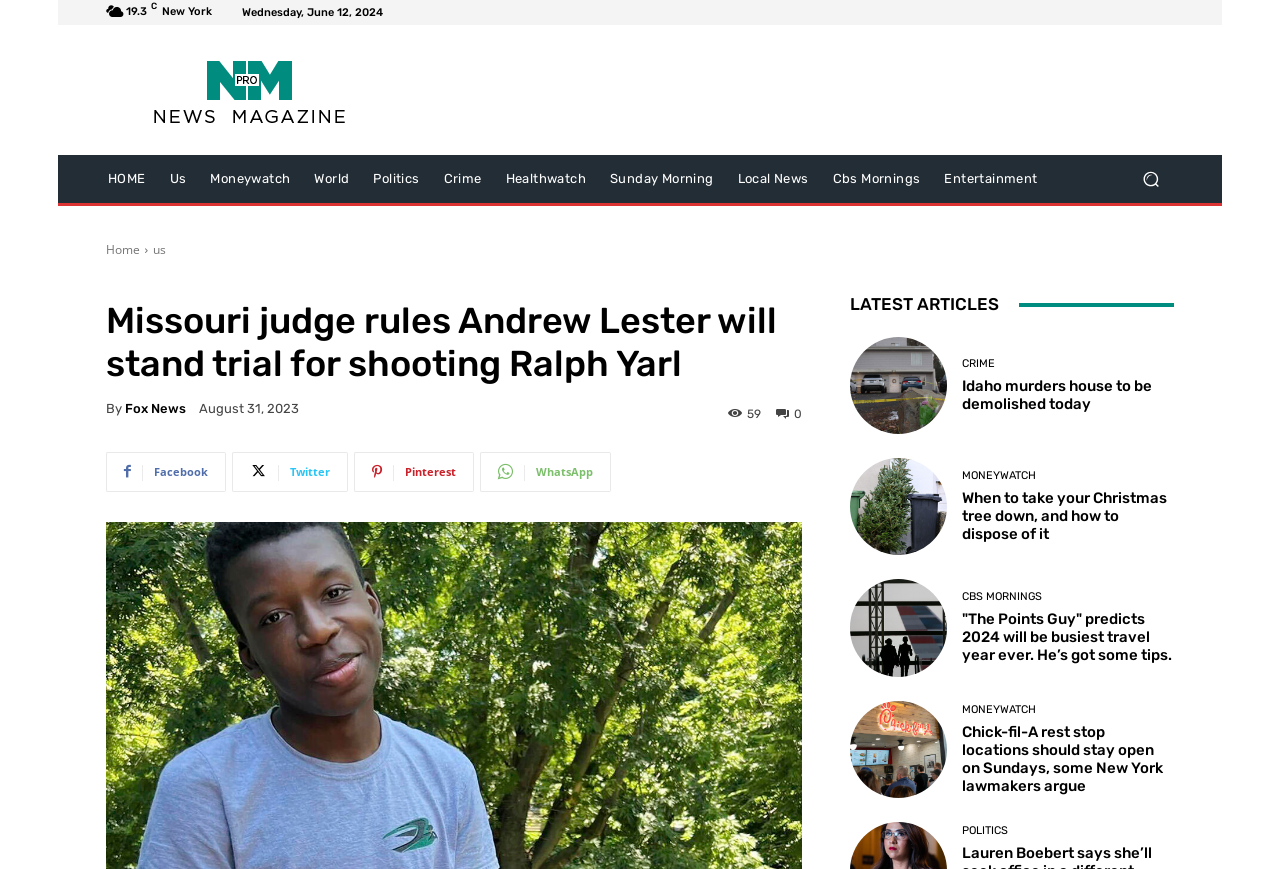Locate the bounding box coordinates of the element you need to click to accomplish the task described by this instruction: "Search for something".

[0.881, 0.179, 0.917, 0.233]